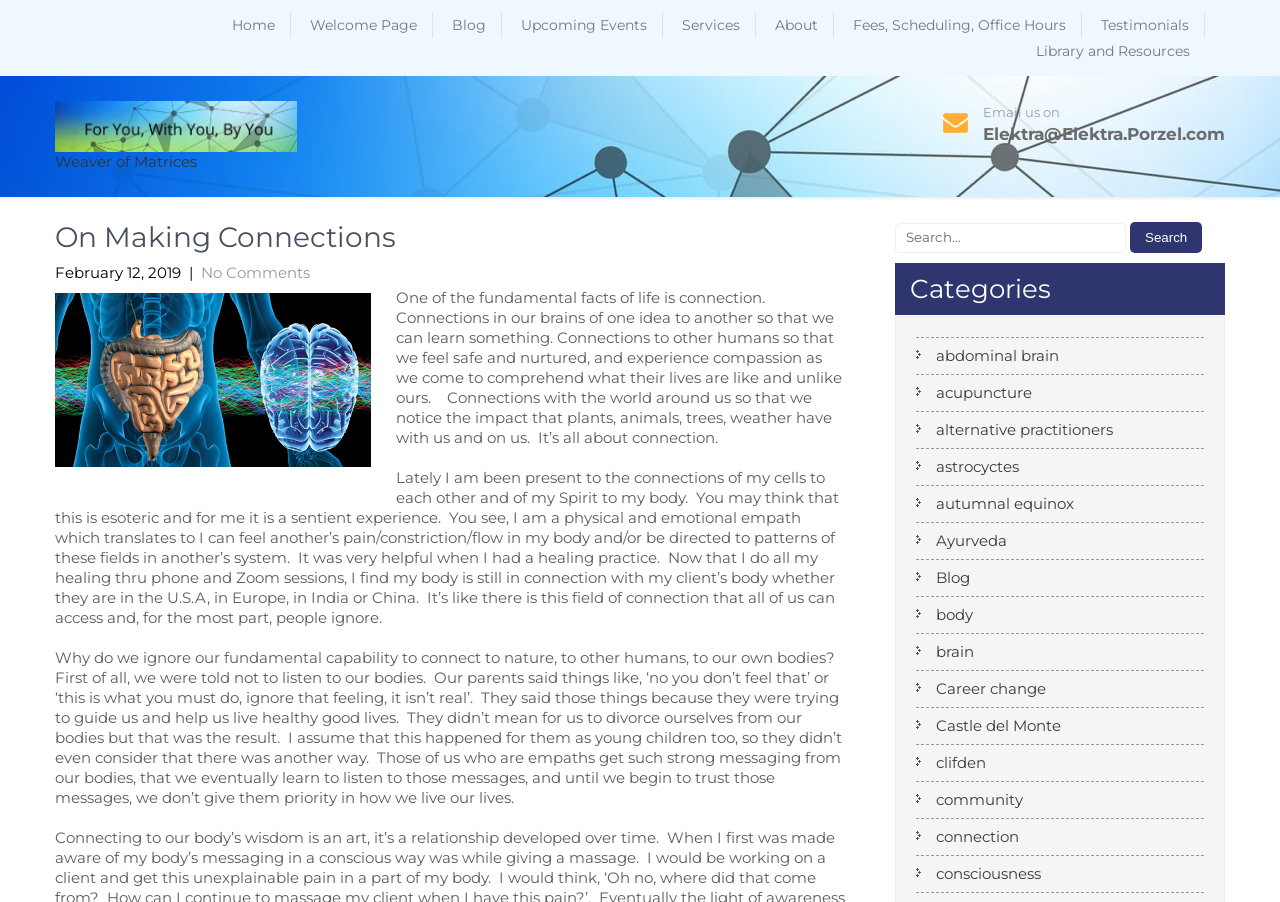Pinpoint the bounding box coordinates of the clickable area necessary to execute the following instruction: "View the latest posts". The coordinates should be given as four float numbers between 0 and 1, namely [left, top, right, bottom].

None